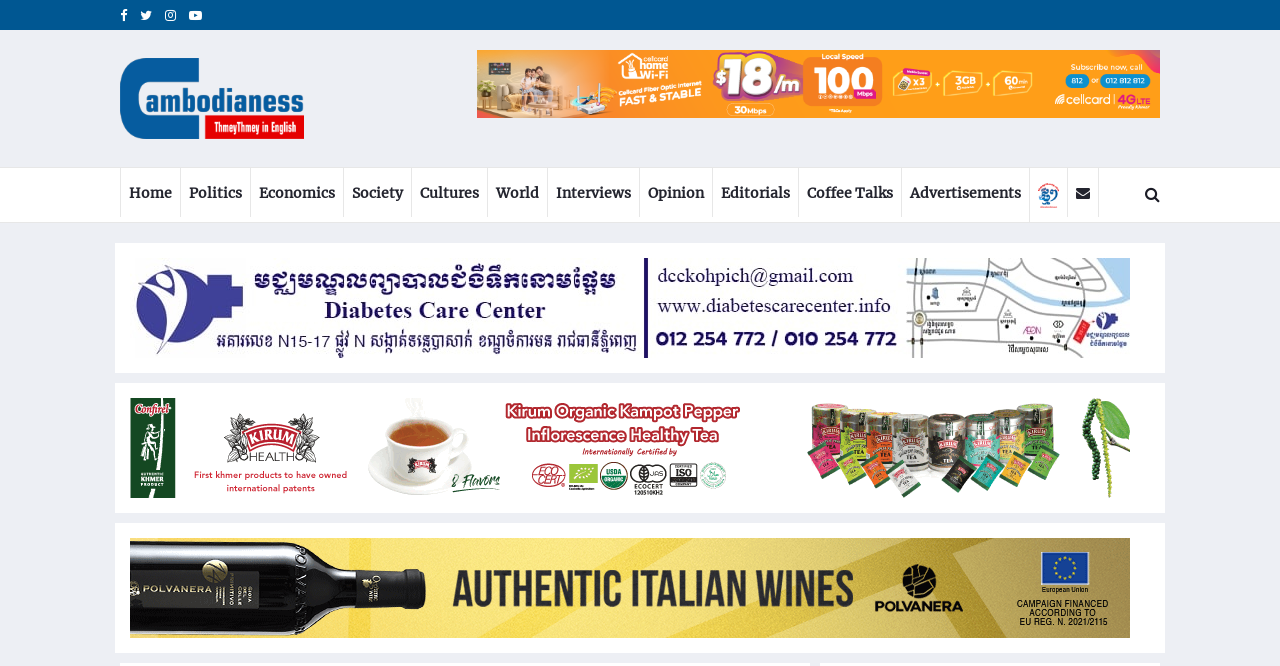Please locate the bounding box coordinates of the element that should be clicked to complete the given instruction: "Search for something".

[0.372, 0.075, 0.906, 0.178]